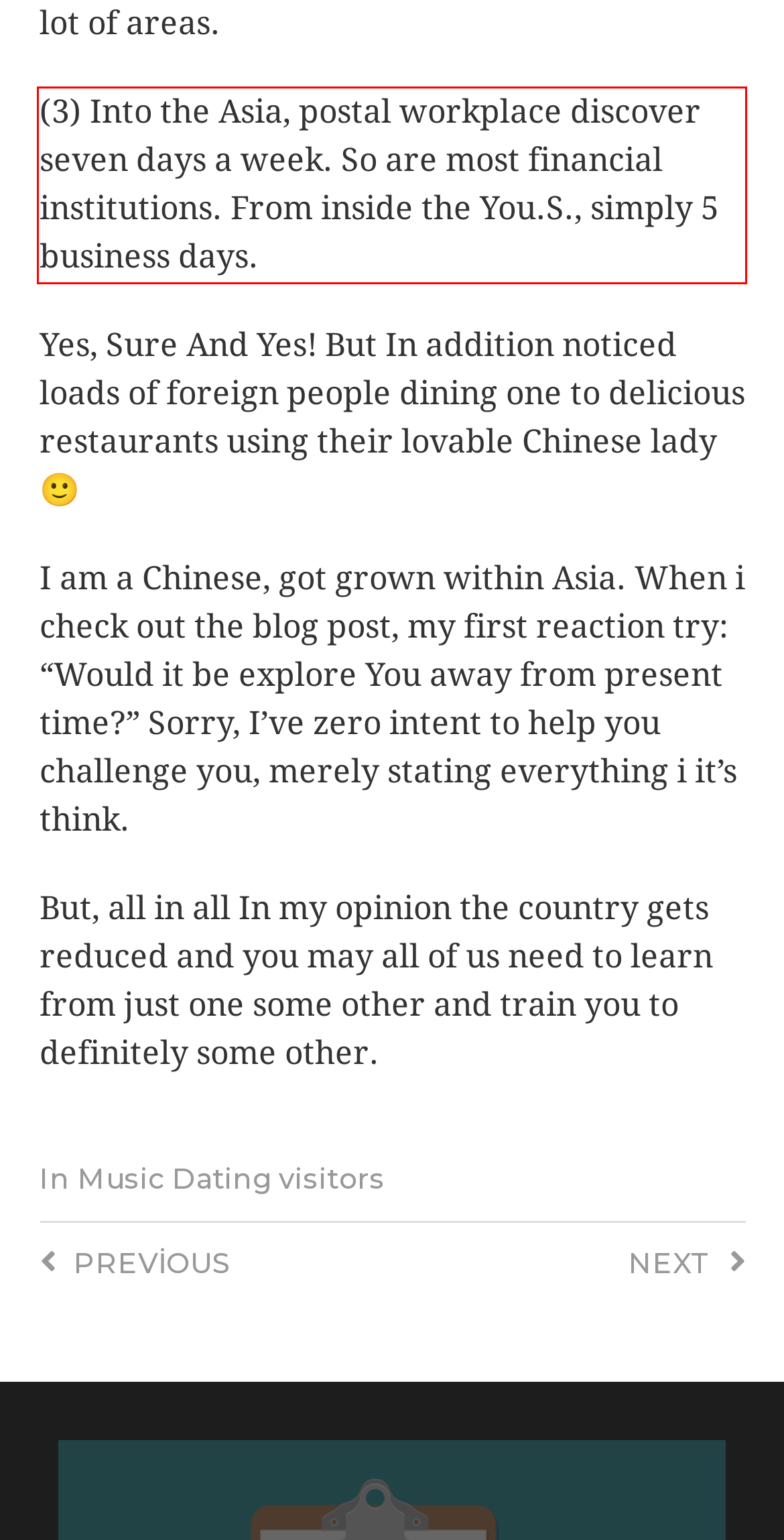View the screenshot of the webpage and identify the UI element surrounded by a red bounding box. Extract the text contained within this red bounding box.

(3) Into the Asia, postal workplace discover seven days a week. So are most financial institutions. From inside the You.S., simply 5 business days.